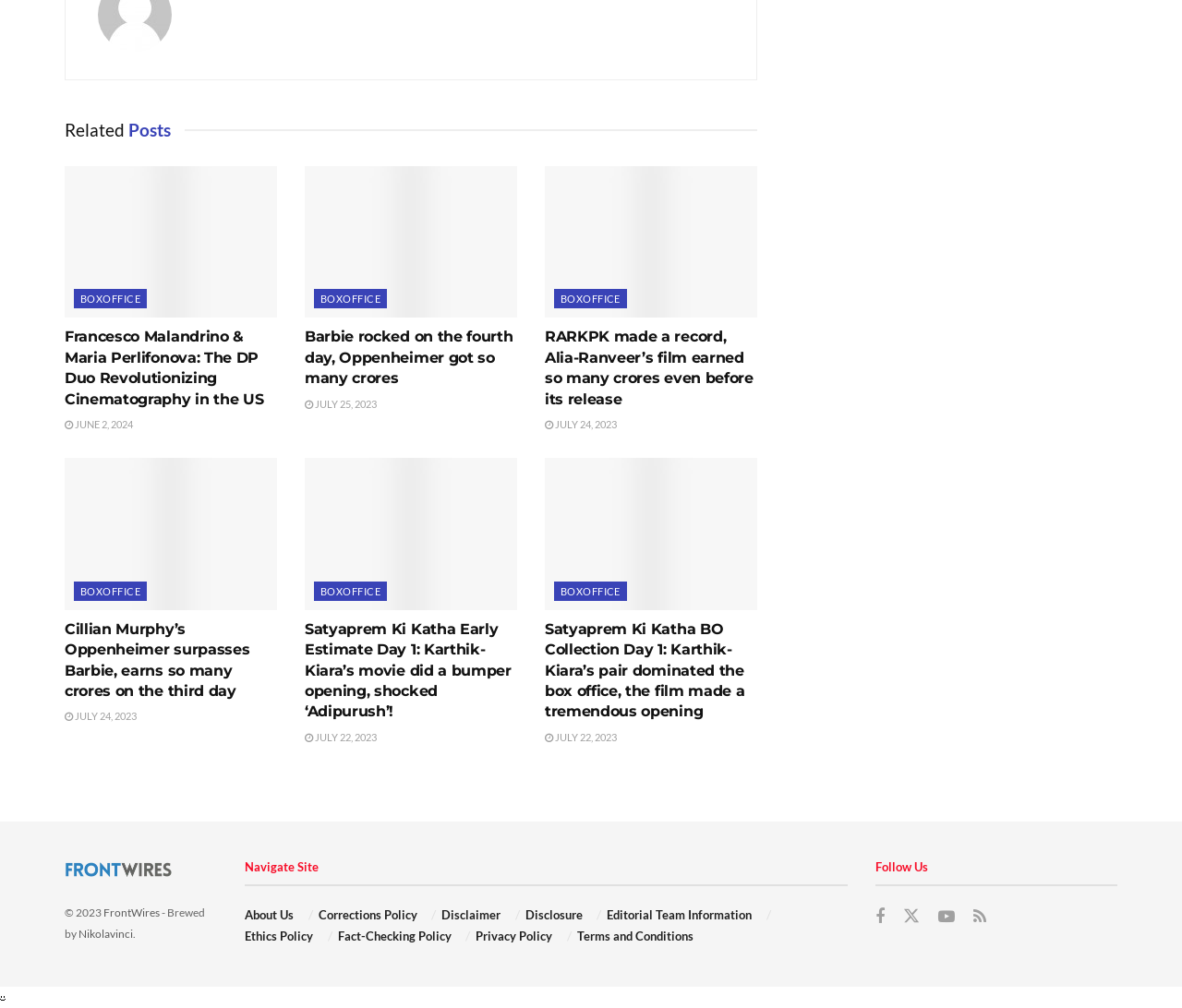What is the name of the website?
Provide a comprehensive and detailed answer to the question.

I found the link with the text 'FrontWires' and an image with the same text, which suggests that 'FrontWires' is the name of the website.